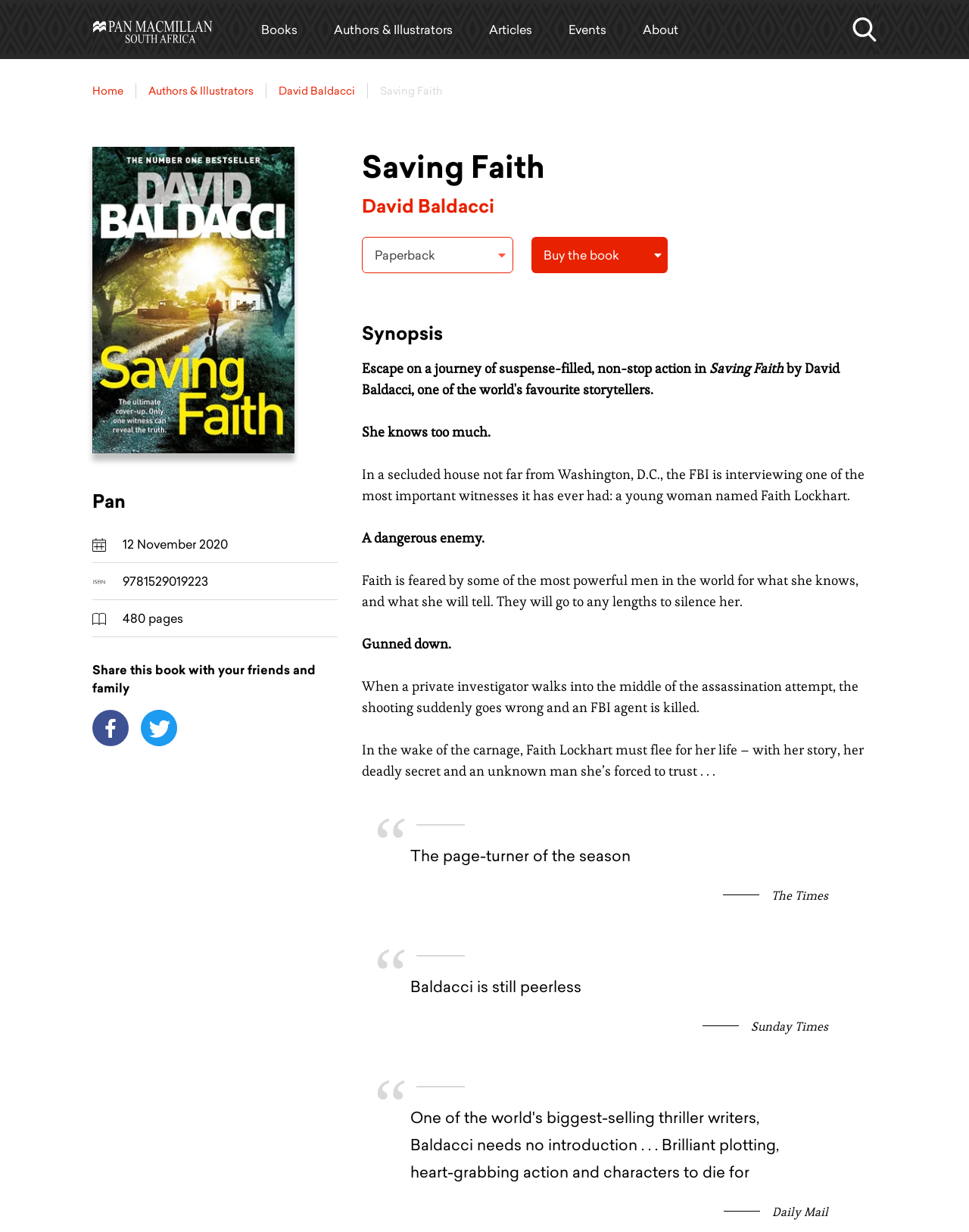Show the bounding box coordinates of the region that should be clicked to follow the instruction: "Click on the 'Home' link."

[0.095, 0.017, 0.22, 0.031]